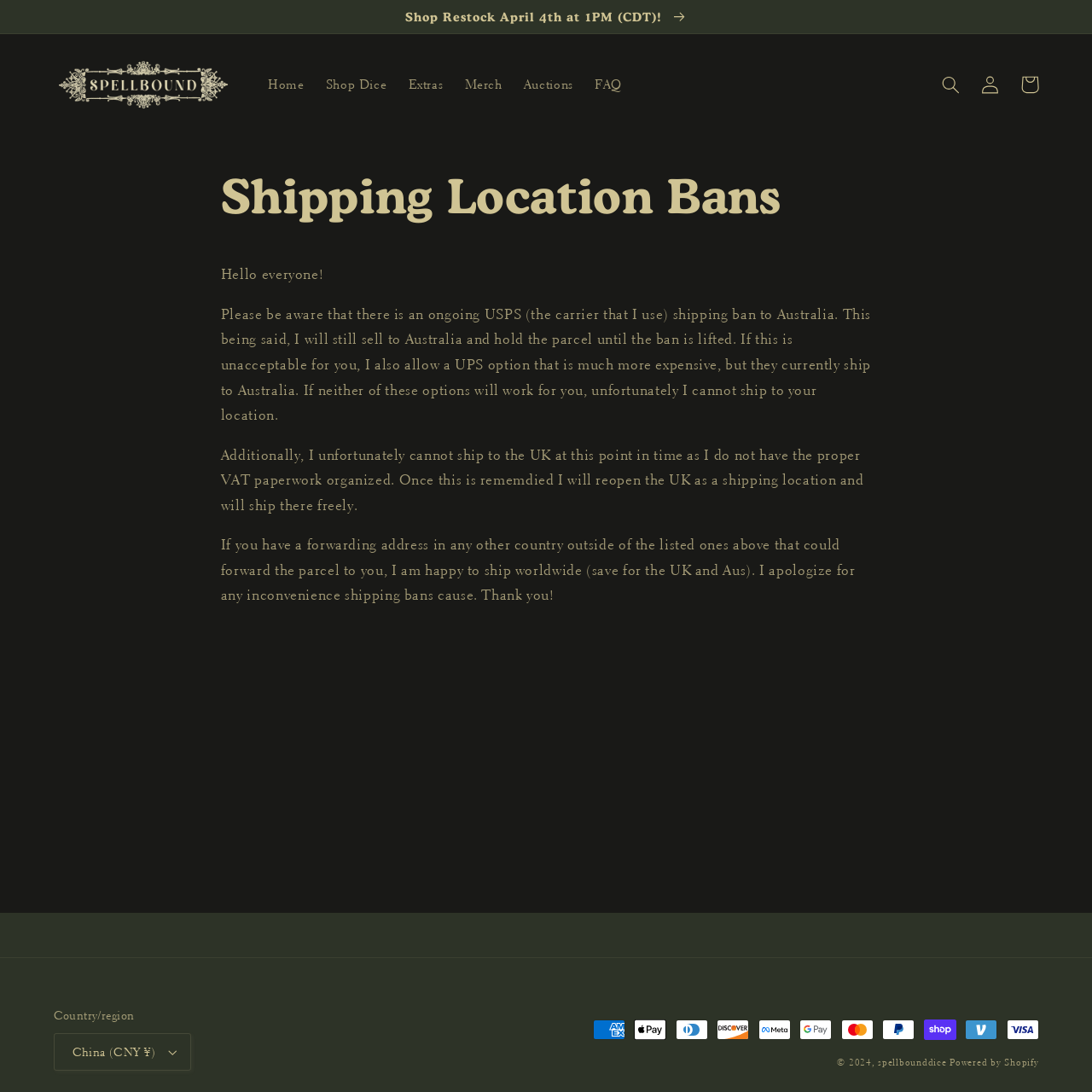Determine the bounding box coordinates for the region that must be clicked to execute the following instruction: "Log in to the account".

[0.889, 0.059, 0.925, 0.095]